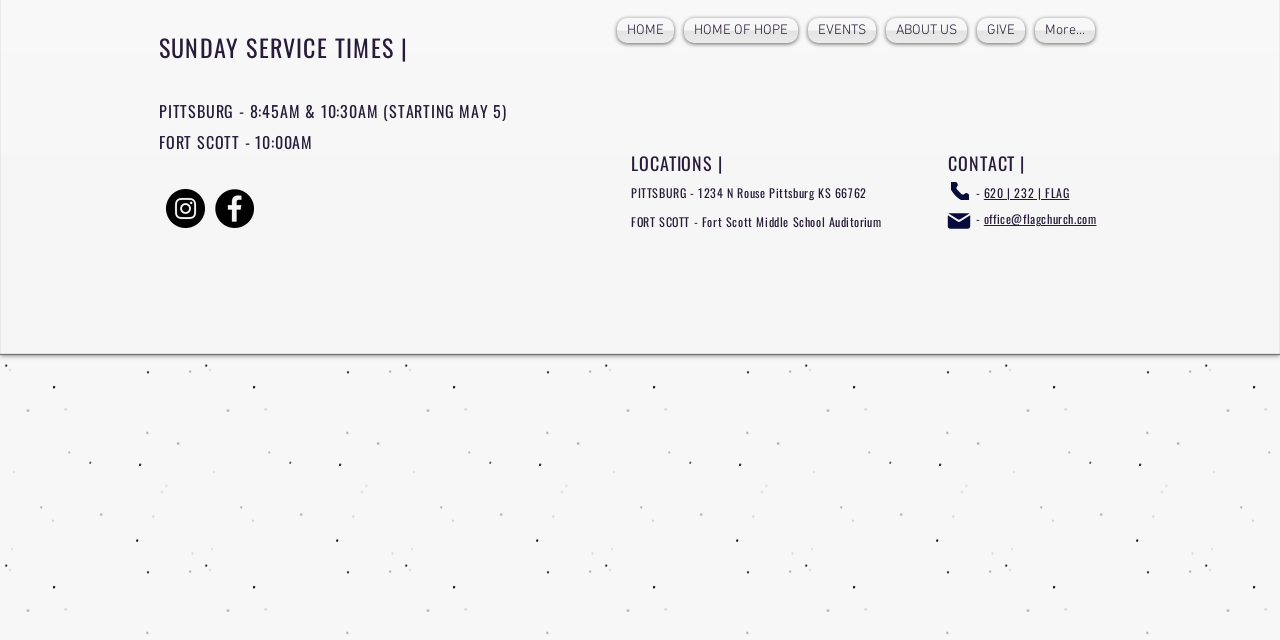Give the bounding box coordinates for this UI element: "ABOUT US". The coordinates should be four float numbers between 0 and 1, arranged as [left, top, right, bottom].

[0.688, 0.028, 0.759, 0.067]